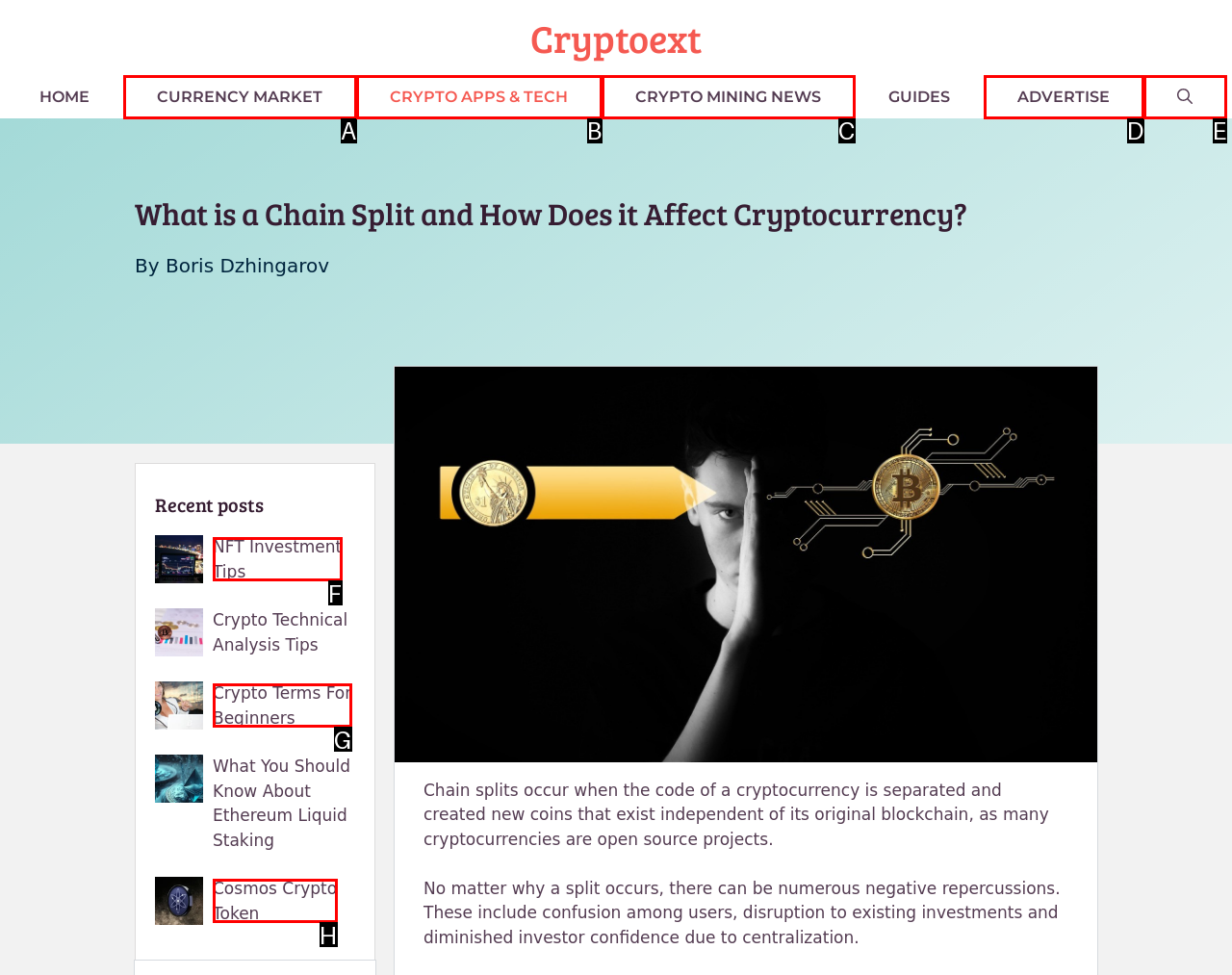Identify the option that corresponds to the given description: Cosmos Crypto Token. Reply with the letter of the chosen option directly.

H